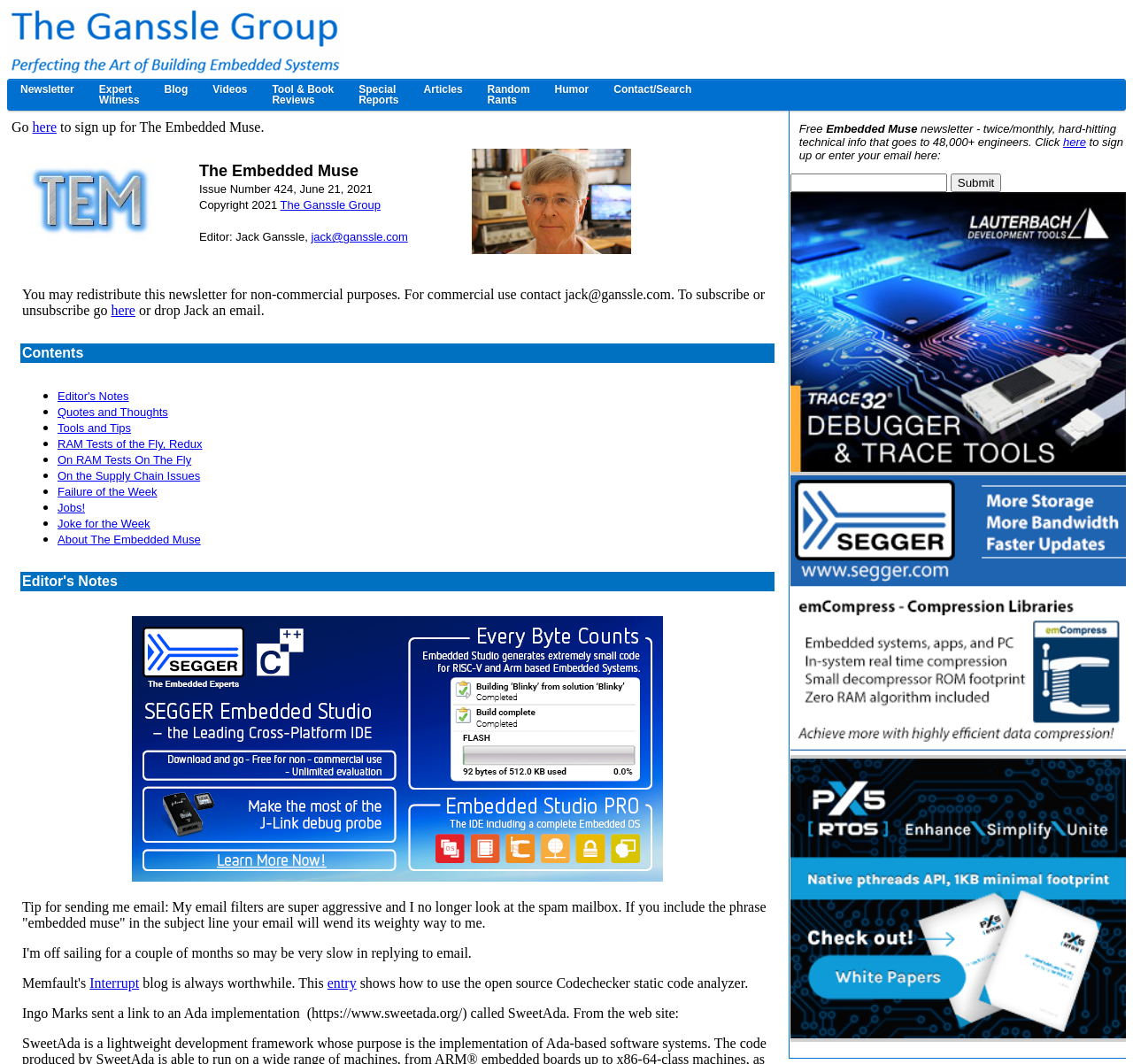What is the name of the newsletter? Examine the screenshot and reply using just one word or a brief phrase.

The Embedded Muse